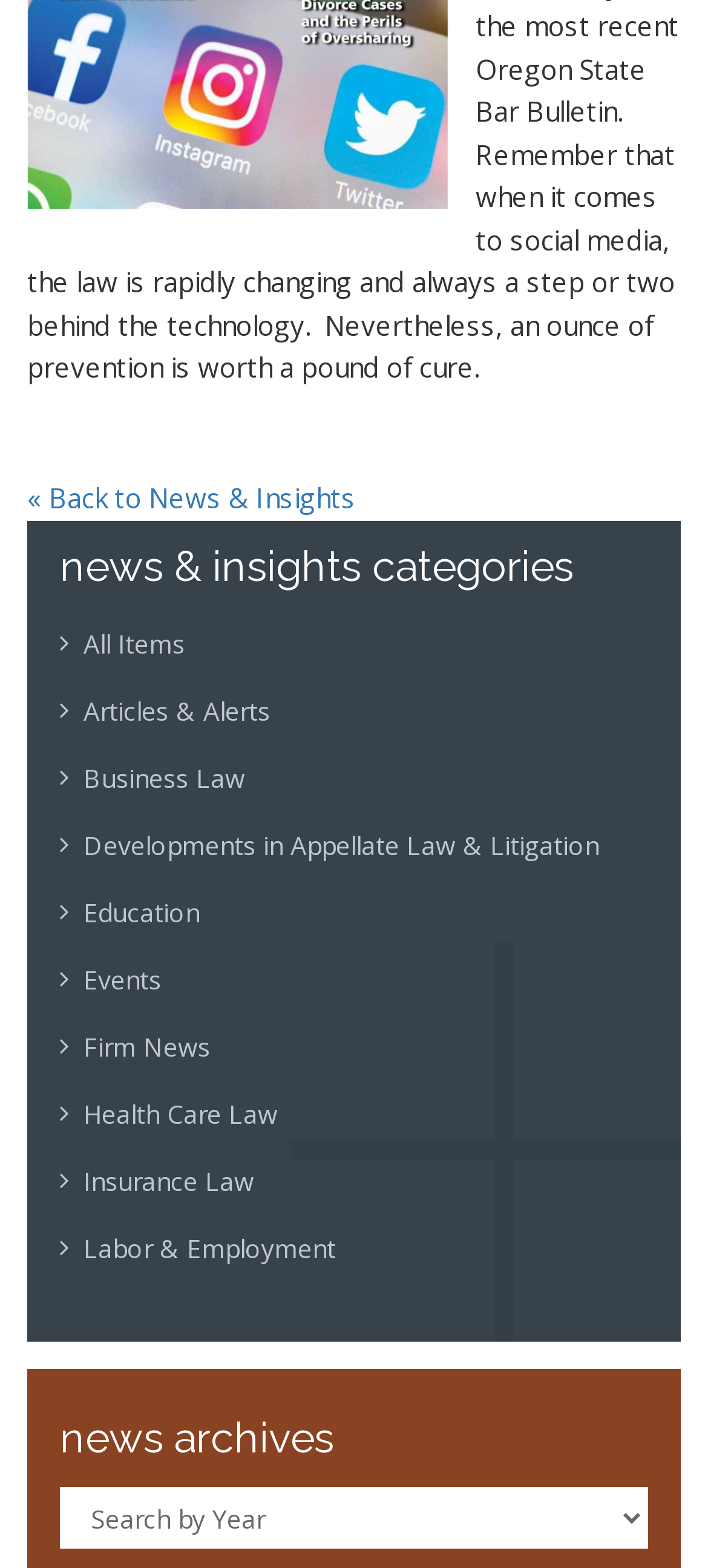Is the combobox for selecting news archives expanded?
Provide a fully detailed and comprehensive answer to the question.

I checked the combobox element and saw that its 'expanded' property is set to 'False', which means it is not expanded.